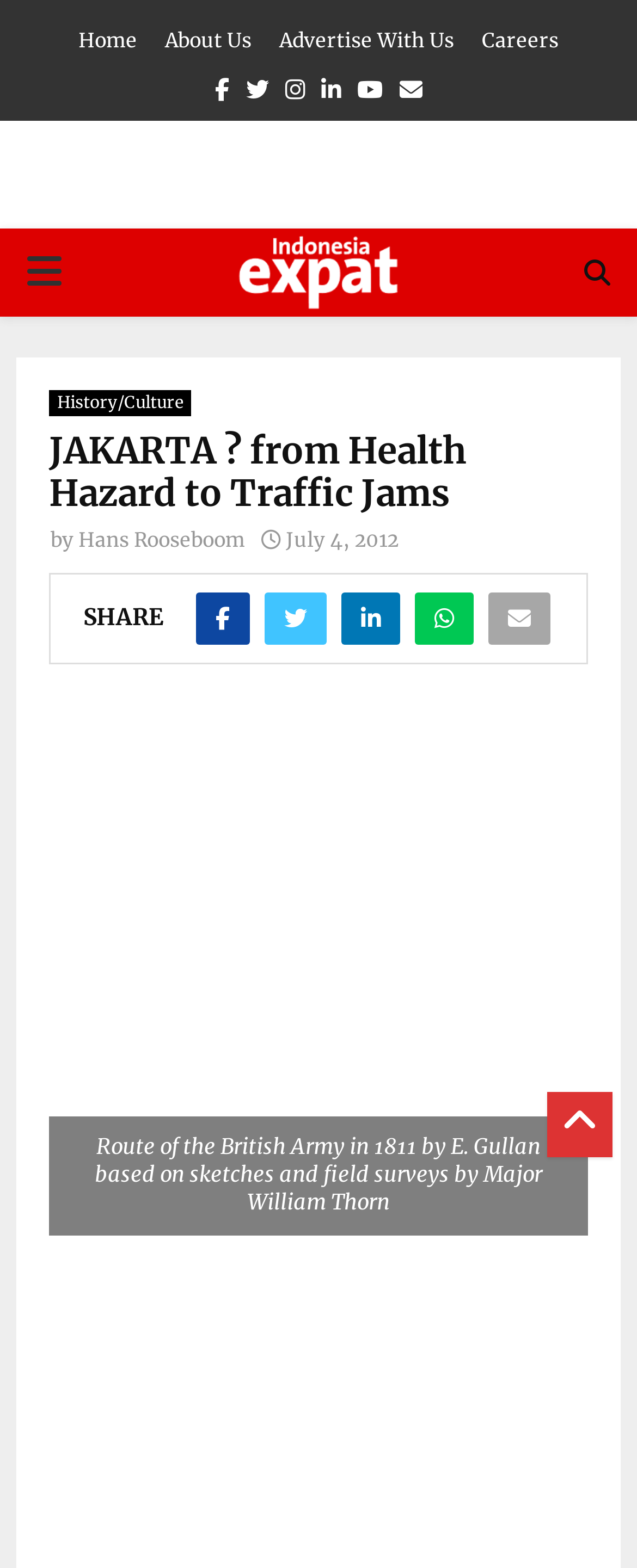What is the name of the city being referred to? Observe the screenshot and provide a one-word or short phrase answer.

Jakarta